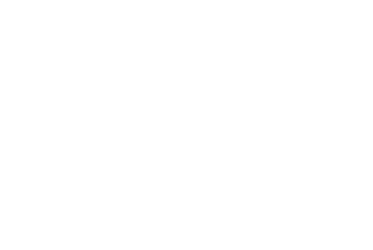What is the purpose of the graphic?
Provide a one-word or short-phrase answer based on the image.

To engage potential clients